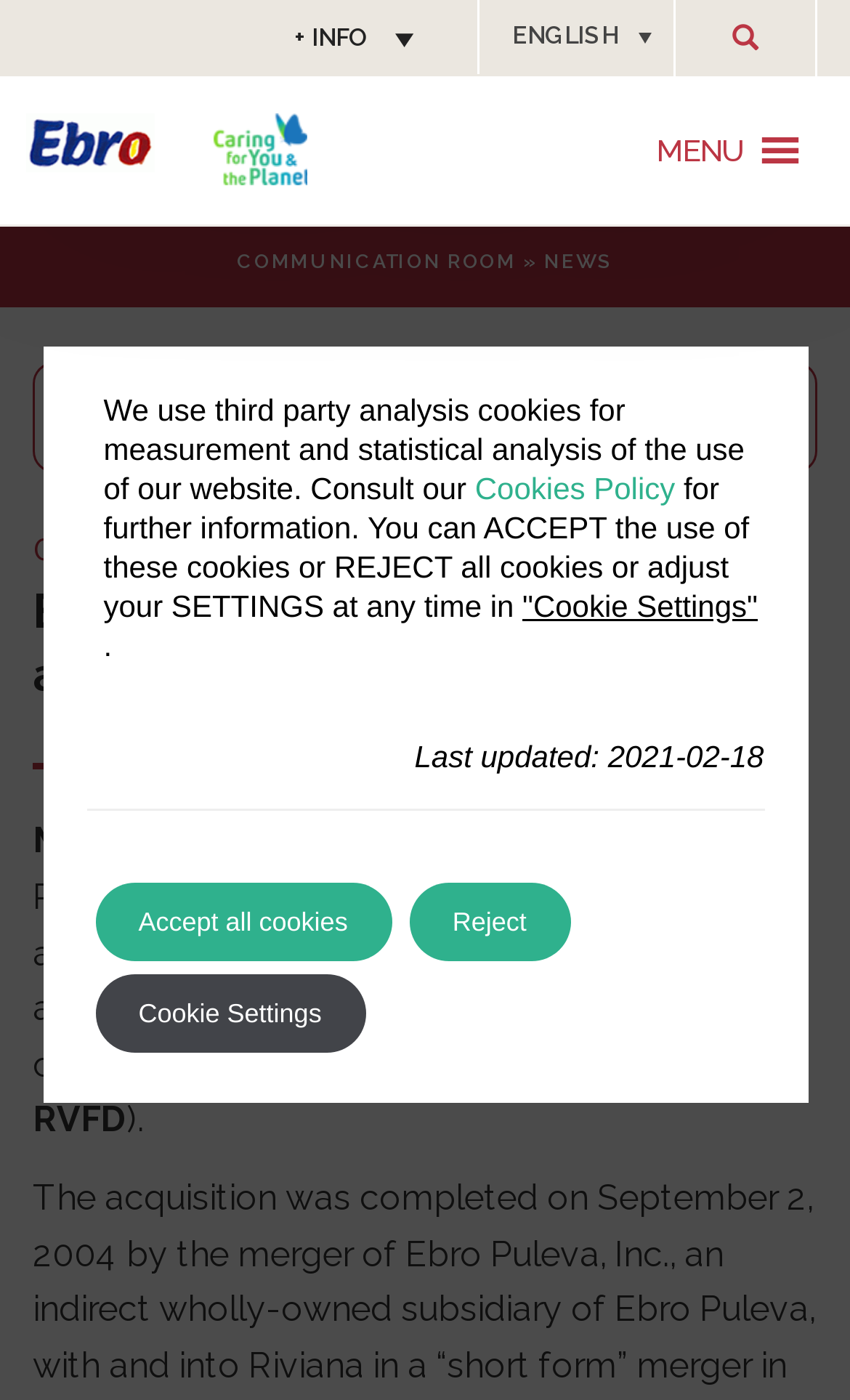What is the stock exchange symbol of Riviana Foods Inc.?
Could you answer the question with a detailed and thorough explanation?

The answer can be found in the main content of the webpage, where it is stated that 'Ebro Puleva S.A. (Mercado Continuo: EVA) today announced the successful completion of the acquisition of all of the outstanding shares of common stock of Riviana Foods Inc. (Nasdaq: RVFD).' This indicates that the stock exchange symbol of Riviana Foods Inc. is Nasdaq: RVFD.